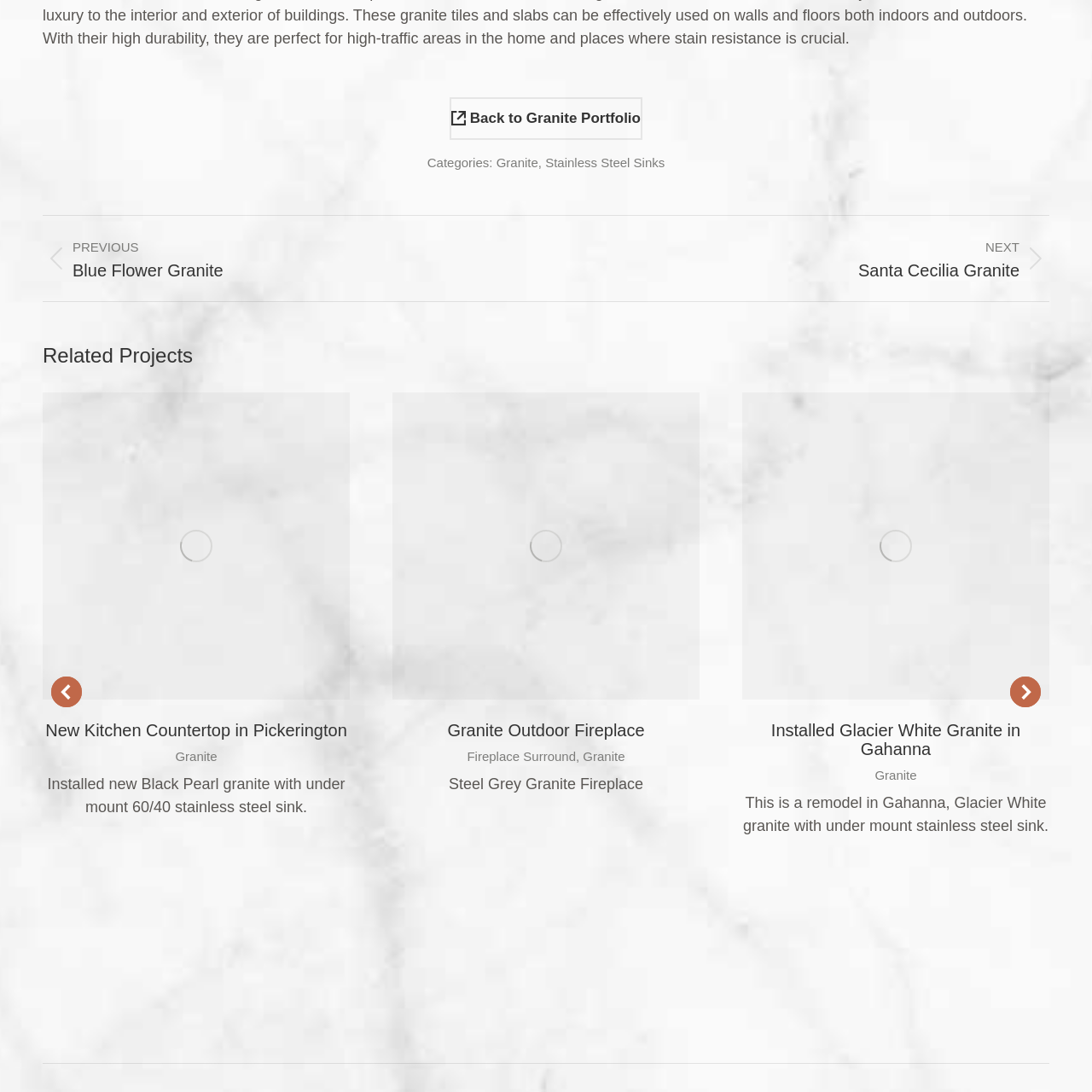Where is the renovation project located?
Direct your attention to the highlighted area in the red bounding box of the image and provide a detailed response to the question.

The caption states that 'the project is part of a renovation in Pickerington', which indicates the location of the renovation project.